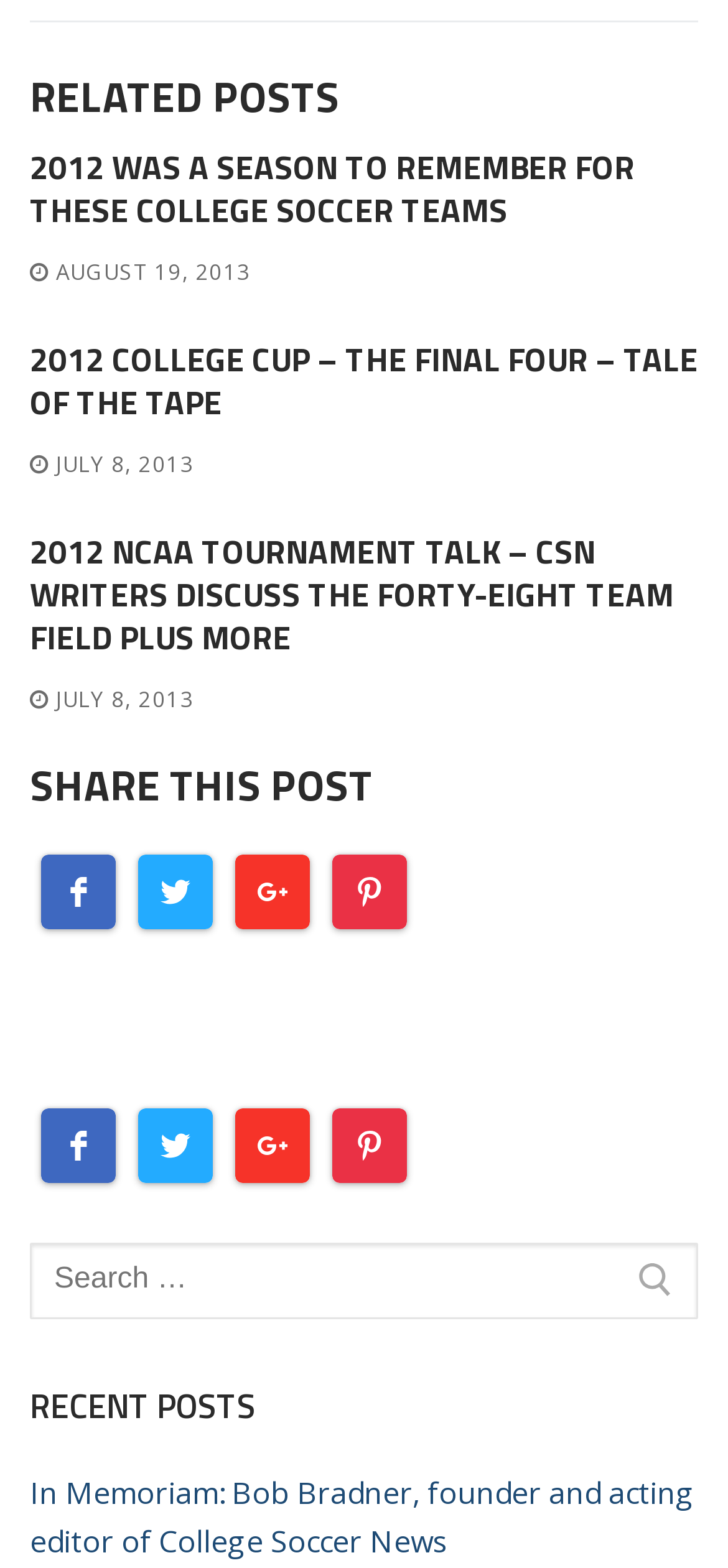Give a one-word or short phrase answer to this question: 
How many social media platforms are available for sharing?

4